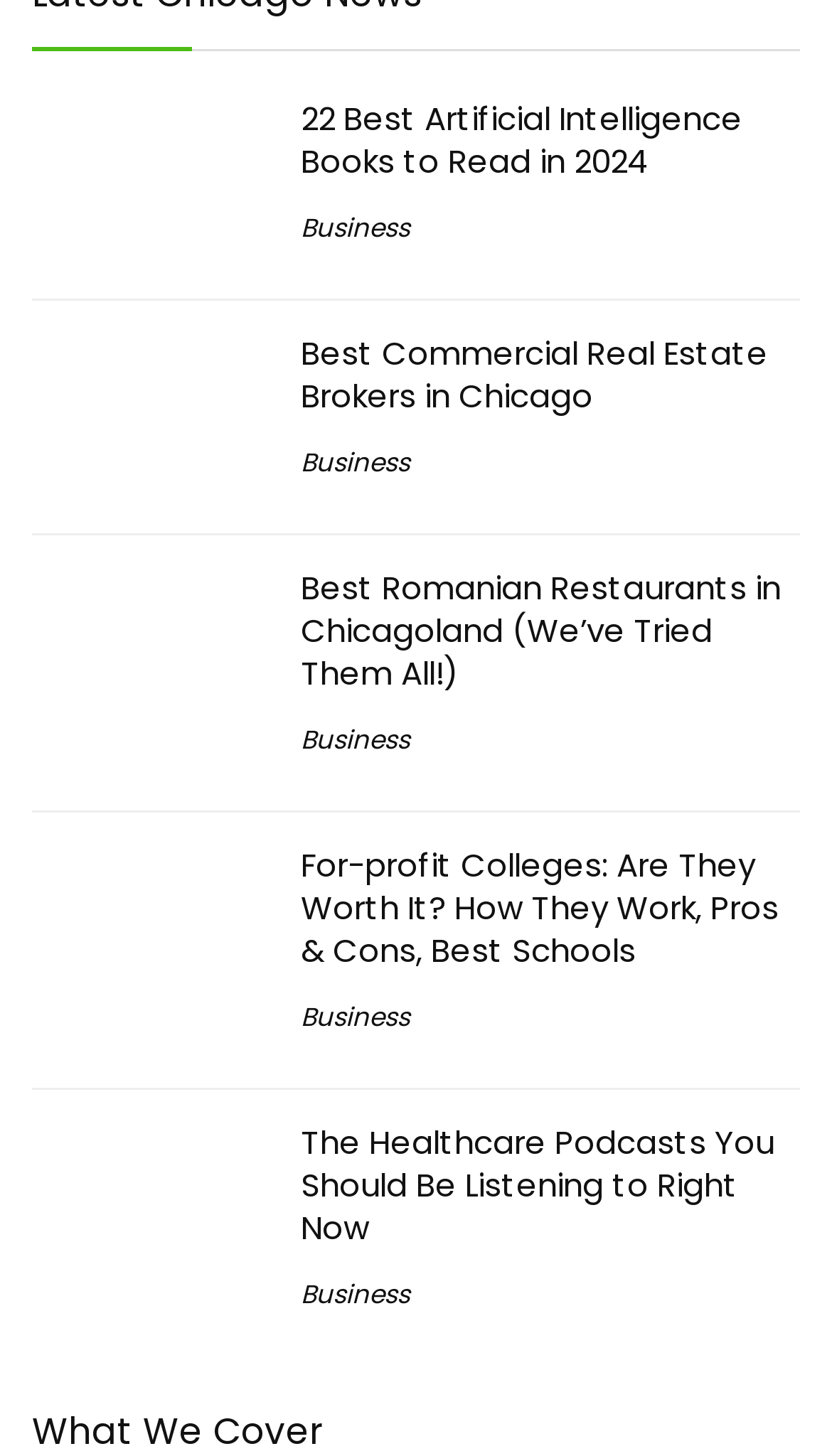Please specify the bounding box coordinates of the clickable section necessary to execute the following command: "Explore Best Commercial Real Estate Brokers in Chicago".

[0.362, 0.227, 0.923, 0.287]